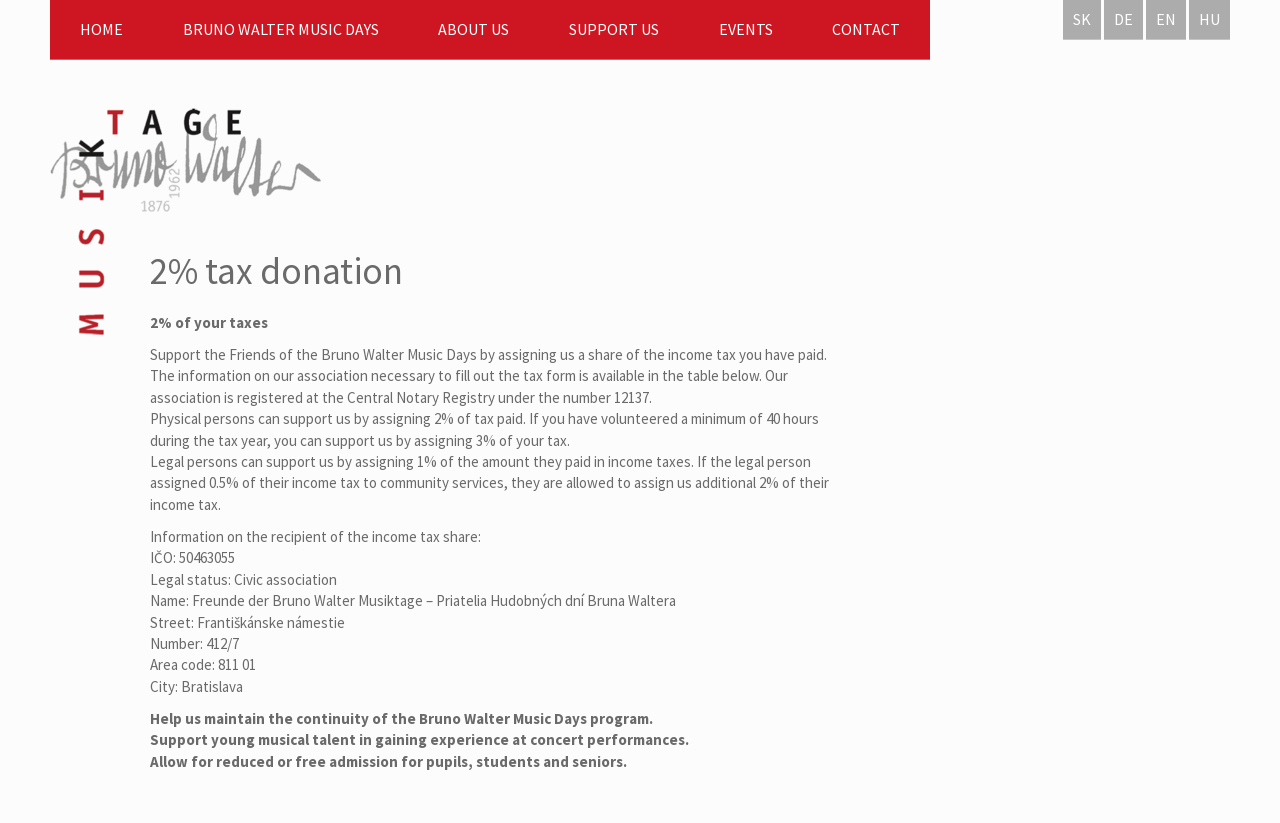Use a single word or phrase to answer the question:
What is the purpose of supporting the Friends of the Bruno Walter Music Days?

Maintain program continuity